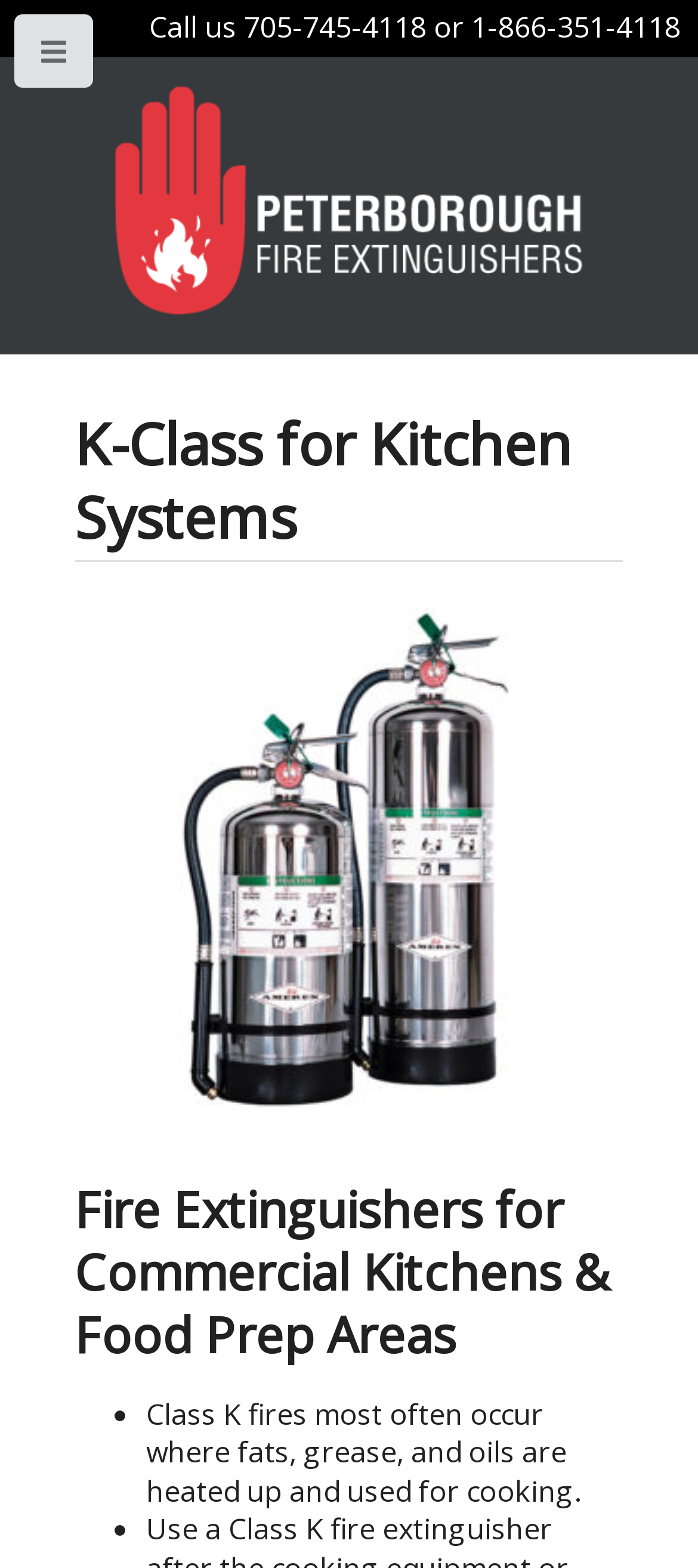Please reply with a single word or brief phrase to the question: 
What type of fire extinguisher is shown in the image?

Wet Chemical K Class Fire Extinguisher